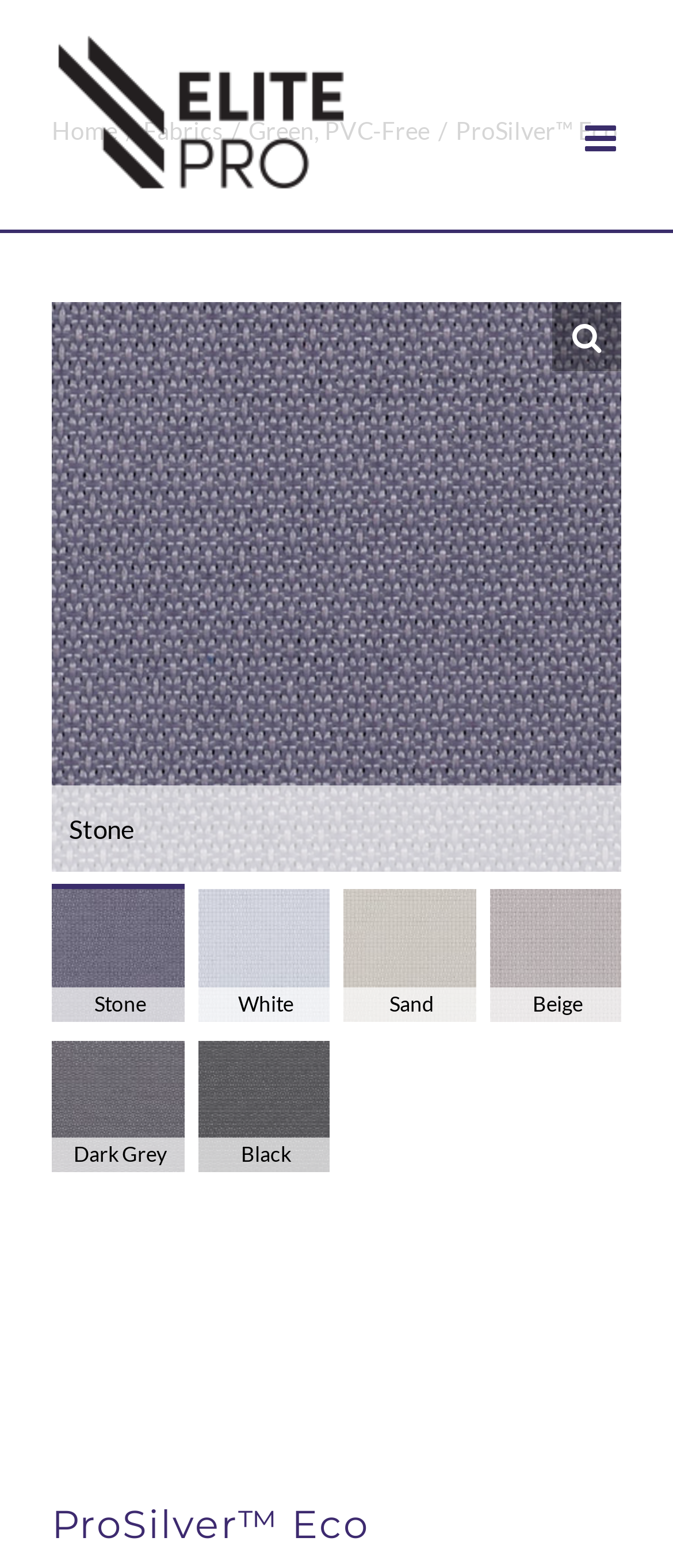Given the element description aria-label="Toggle mobile menu", identify the bounding box coordinates for the UI element on the webpage screenshot. The format should be (top-left x, top-left y, bottom-right x, bottom-right y), with values between 0 and 1.

[0.869, 0.077, 0.923, 0.1]